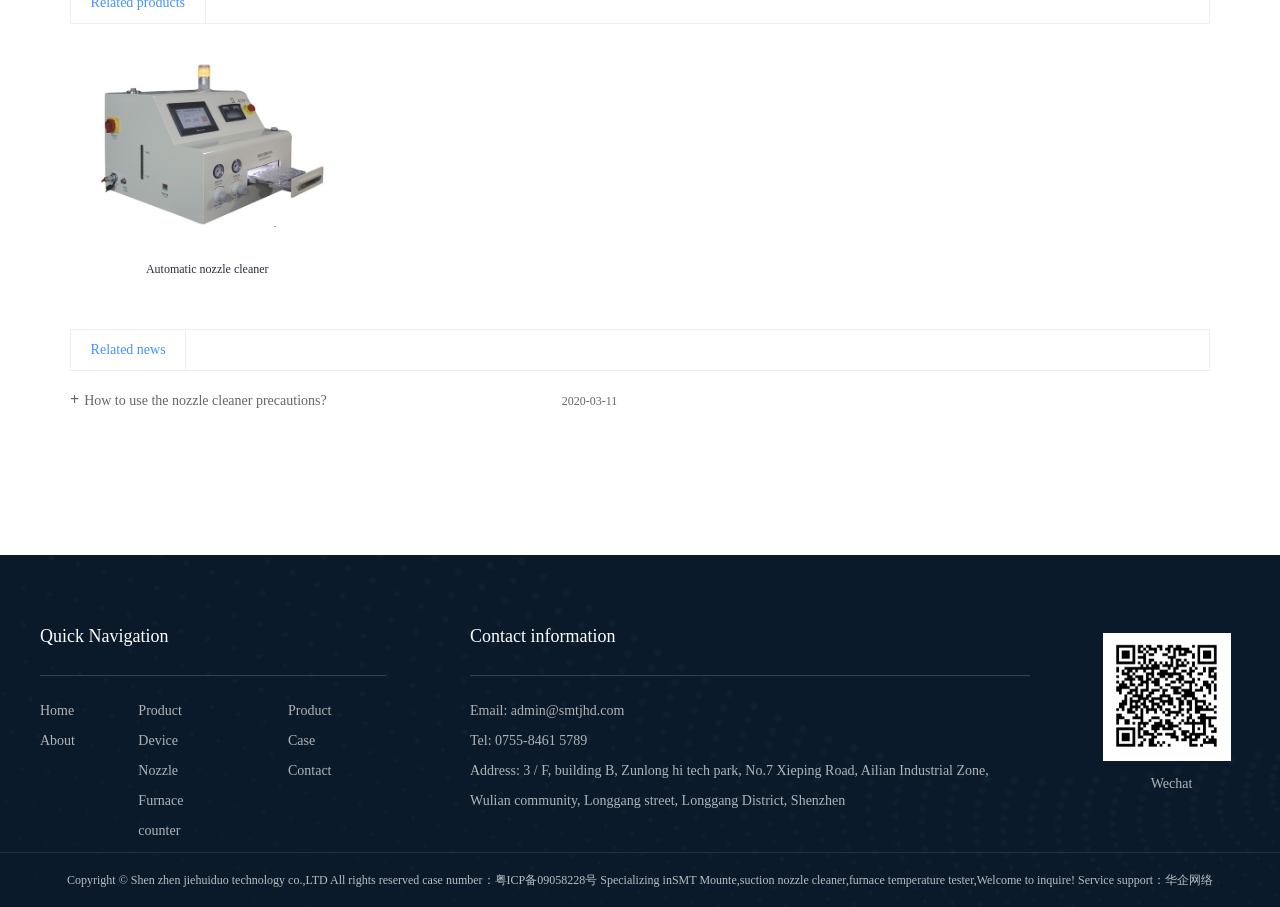Find and provide the bounding box coordinates for the UI element described with: "suction nozzle cleaner".

[0.578, 0.962, 0.661, 0.977]